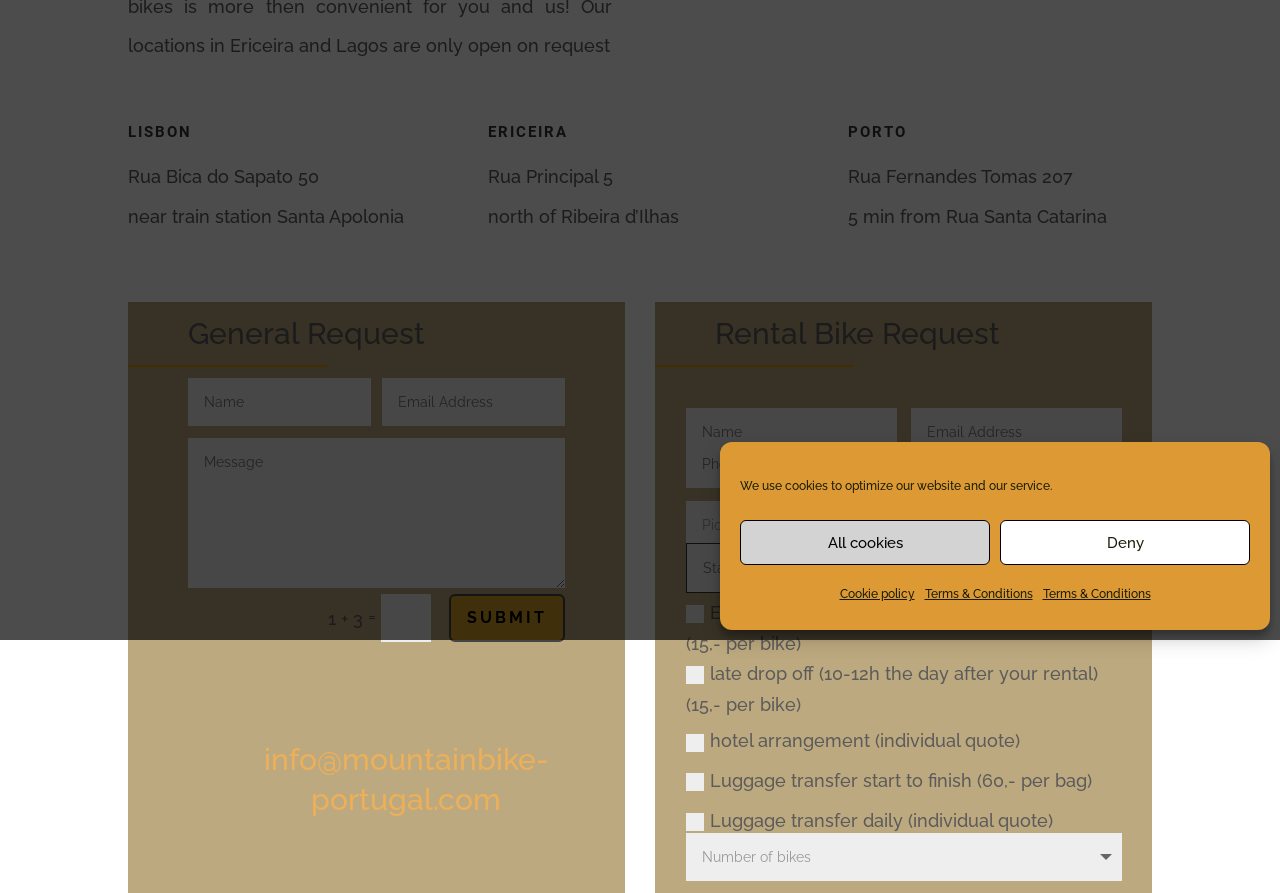Given the element description Submit, identify the bounding box coordinates for the UI element on the webpage screenshot. The format should be (top-left x, top-left y, bottom-right x, bottom-right y), with values between 0 and 1.

[0.35, 0.665, 0.441, 0.719]